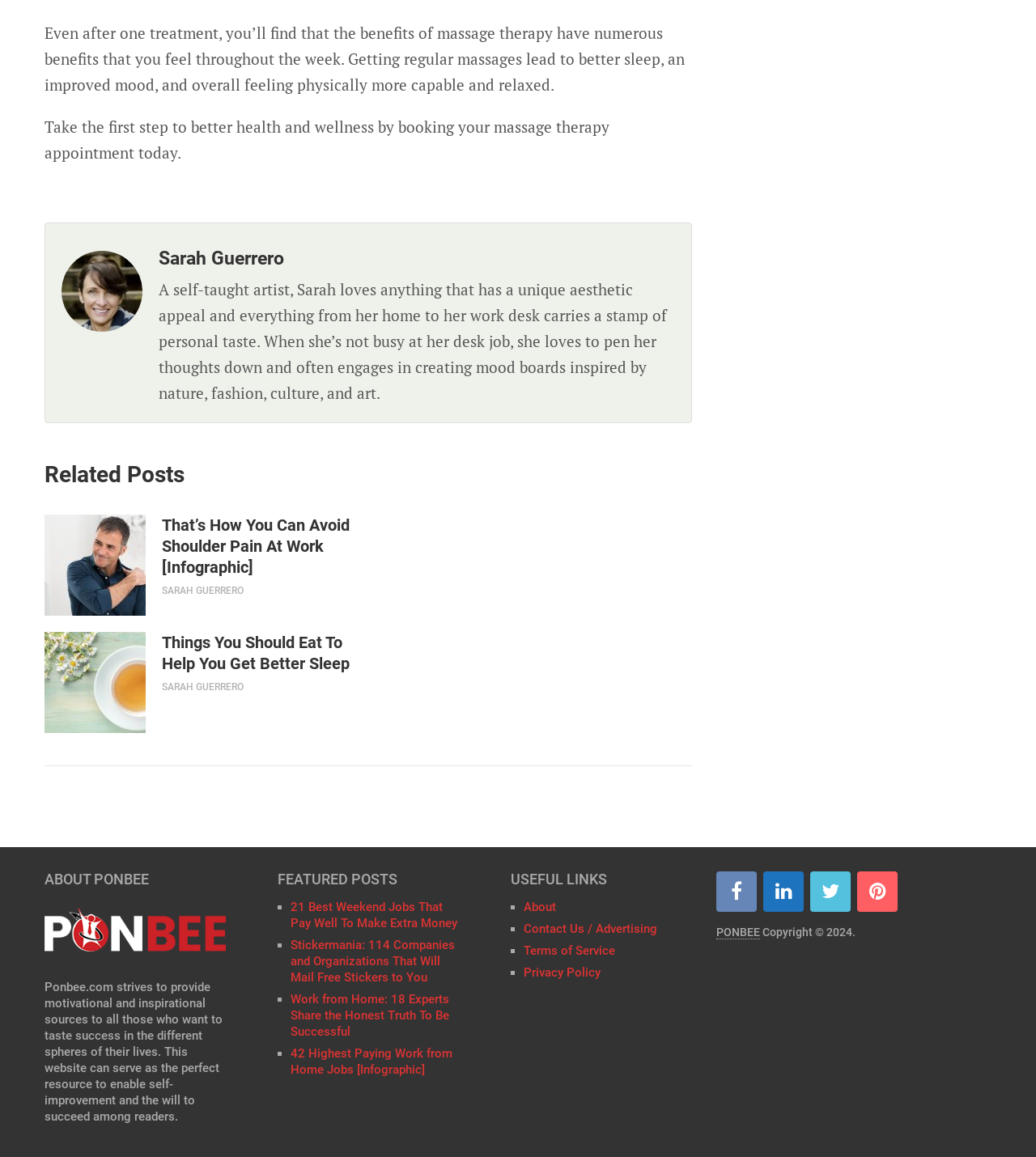Please identify the bounding box coordinates of the element's region that I should click in order to complete the following instruction: "visit the about page". The bounding box coordinates consist of four float numbers between 0 and 1, i.e., [left, top, right, bottom].

[0.506, 0.778, 0.537, 0.79]